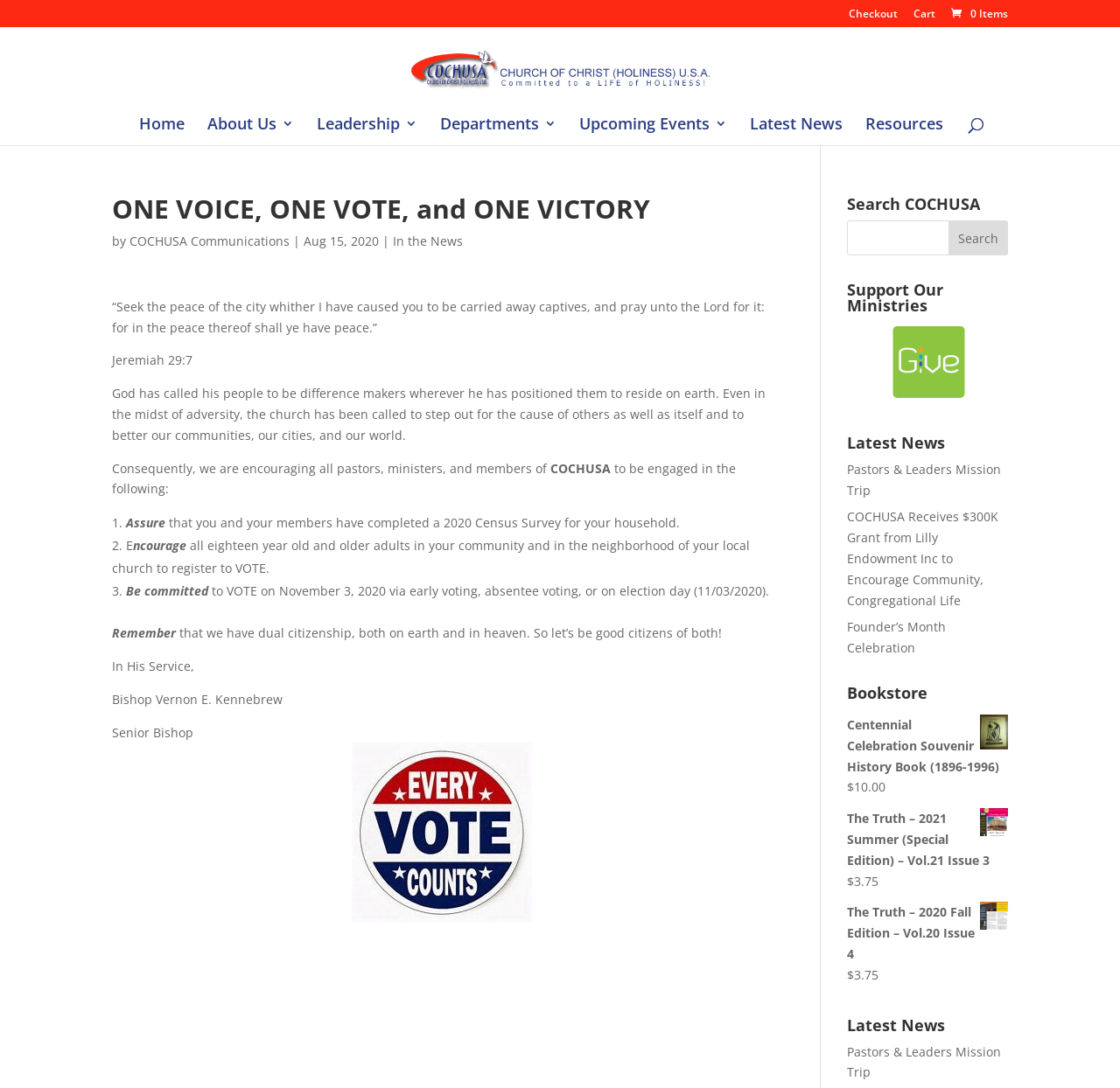What is the name of the church?
Respond to the question with a single word or phrase according to the image.

Church of Christ (Holiness)